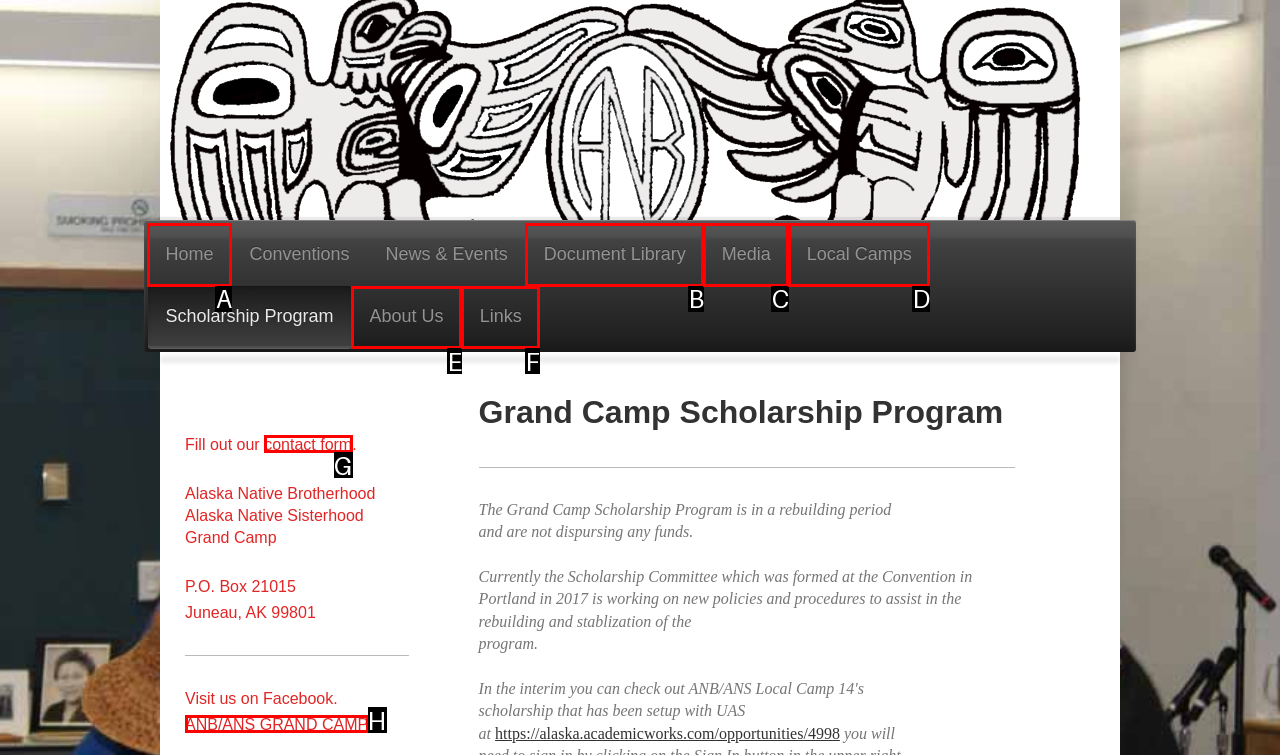Select the letter of the element you need to click to complete this task: go to home page
Answer using the letter from the specified choices.

A